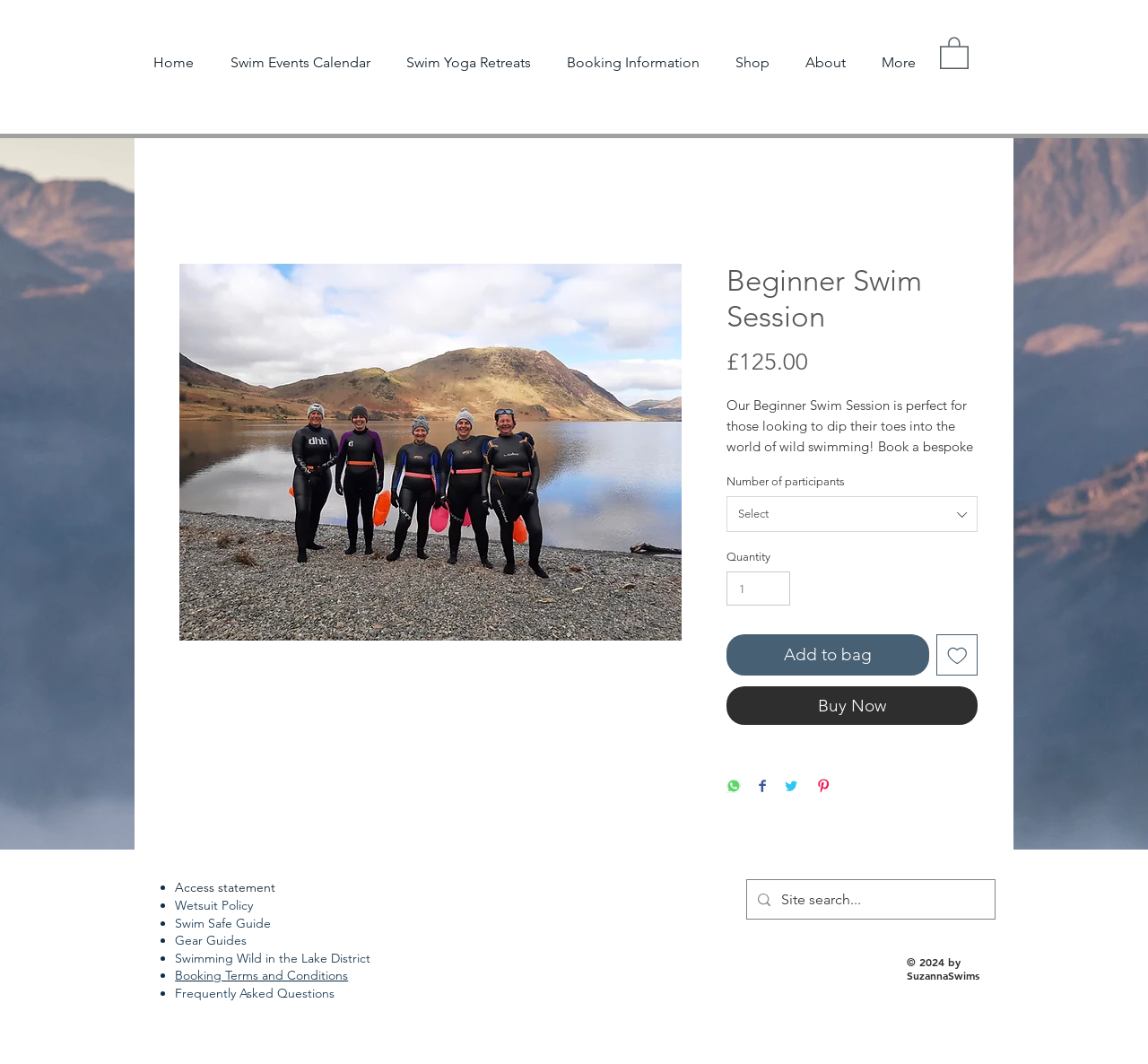Identify the bounding box coordinates of the section that should be clicked to achieve the task described: "Click the 'Login' button".

[0.795, 0.084, 0.878, 0.116]